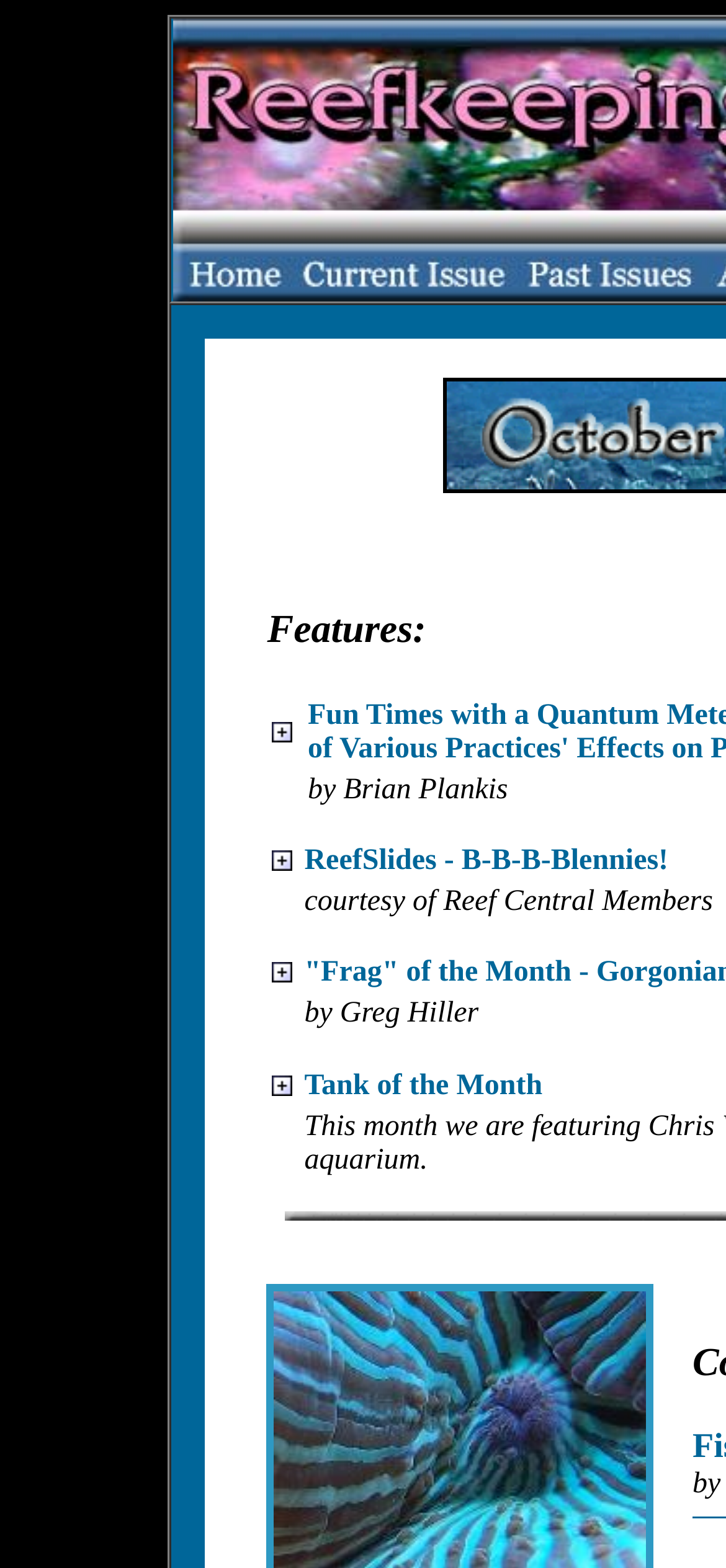Construct a thorough caption encompassing all aspects of the webpage.

The webpage appears to be an archive page of Reefkeeping Magazine, specifically the October 2006 issue, Volume 5, Issue 9. 

At the top, there is a table with multiple cells, each containing a link. The links are positioned horizontally, with a small gap between each cell. The first link is located at the top-left, followed by a blank cell, and then another link, and so on. 

The first link has no descriptive text, but the second link is labeled "ReefSlides - B-B-B-Blennies!". This link is positioned slightly to the right of the first link. 

Moving down the table, there are more links, each with a small gap between them. The third link has no descriptive text, while the fourth link is labeled "Tank of the Month". This link is positioned slightly to the right of the third link. 

There are a total of 5 links in the table, with 4 of them having no descriptive text. The links are evenly spaced and aligned horizontally, with a small gap between each cell.